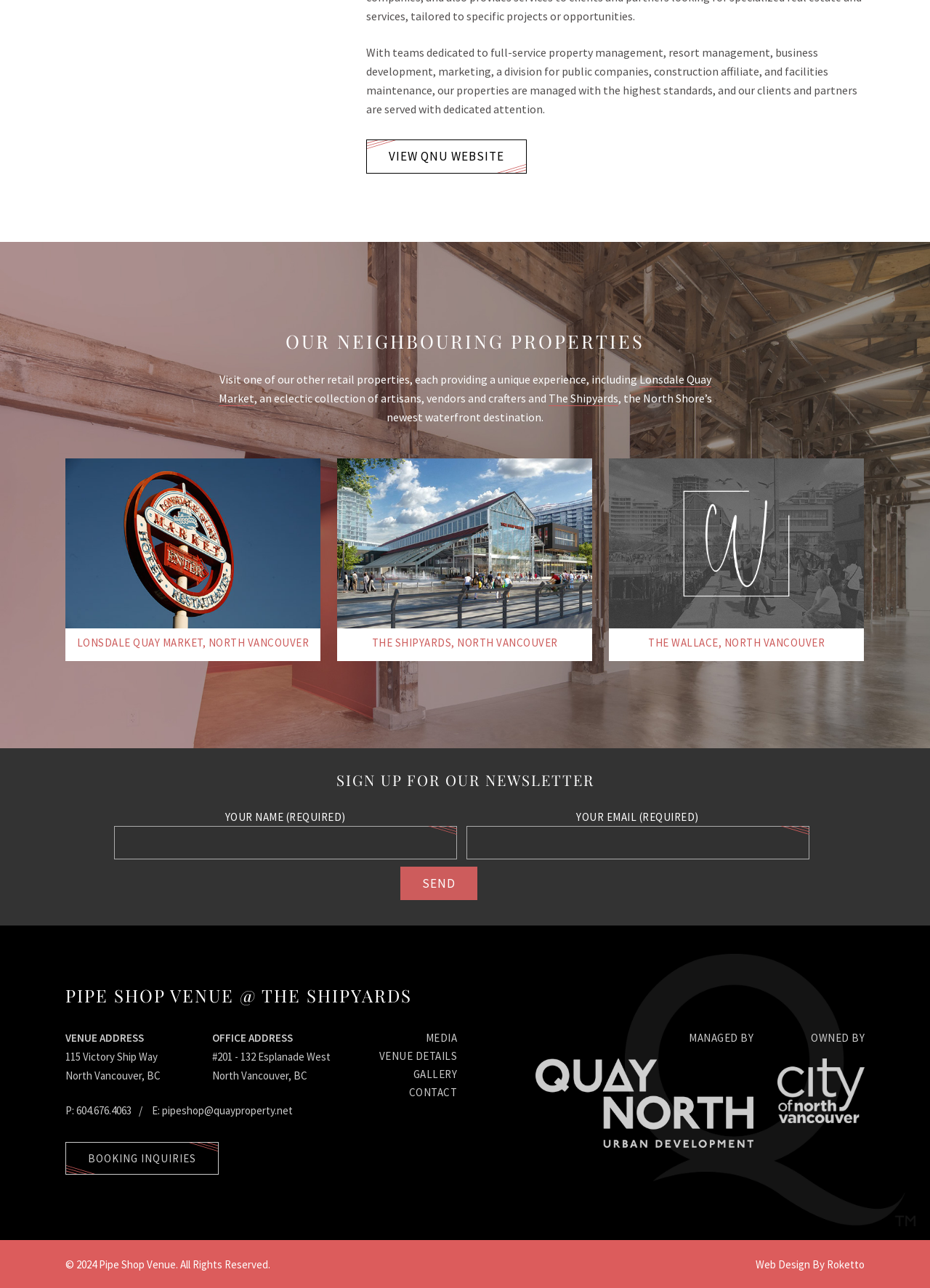Identify and provide the bounding box for the element described by: "Lonsdale Quay Market".

[0.235, 0.289, 0.764, 0.315]